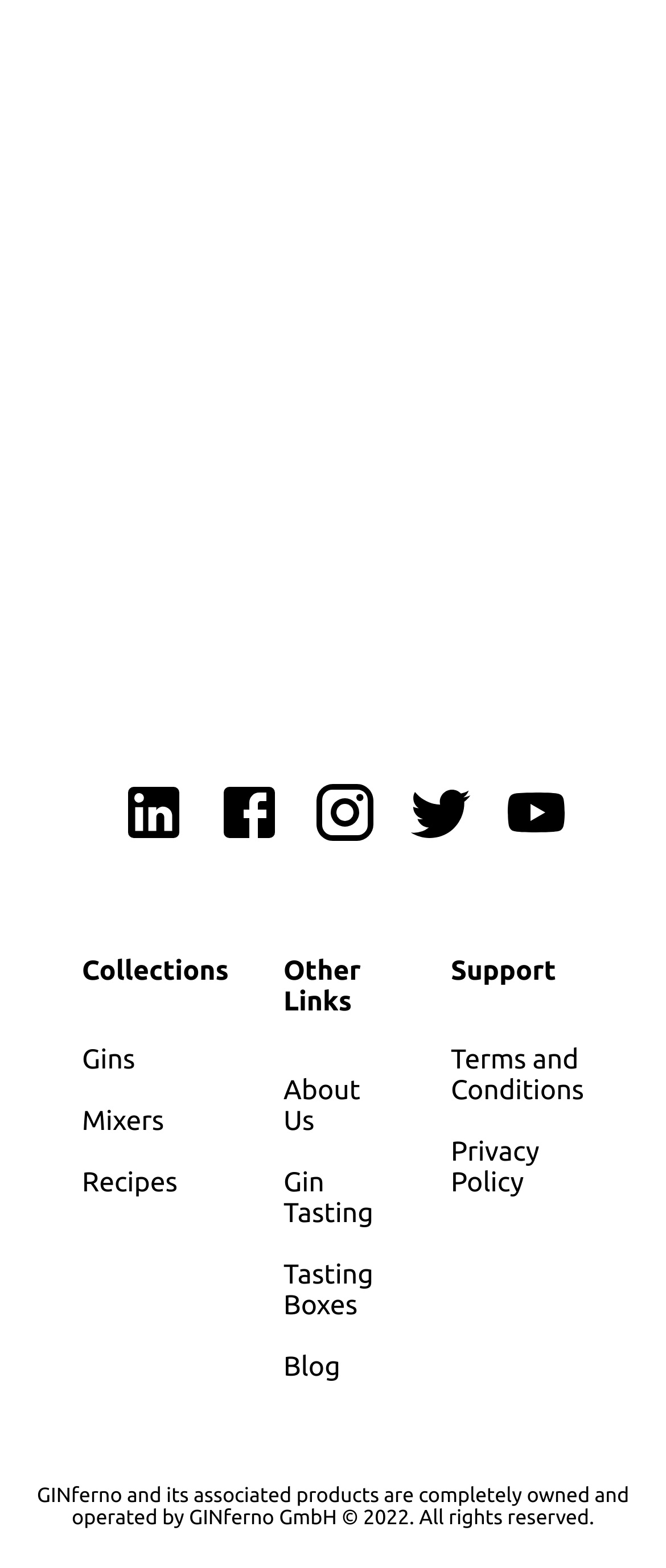Locate the bounding box coordinates of the area that needs to be clicked to fulfill the following instruction: "go to gin and tonic appstore". The coordinates should be in the format of four float numbers between 0 and 1, namely [left, top, right, bottom].

[0.123, 0.405, 0.5, 0.469]